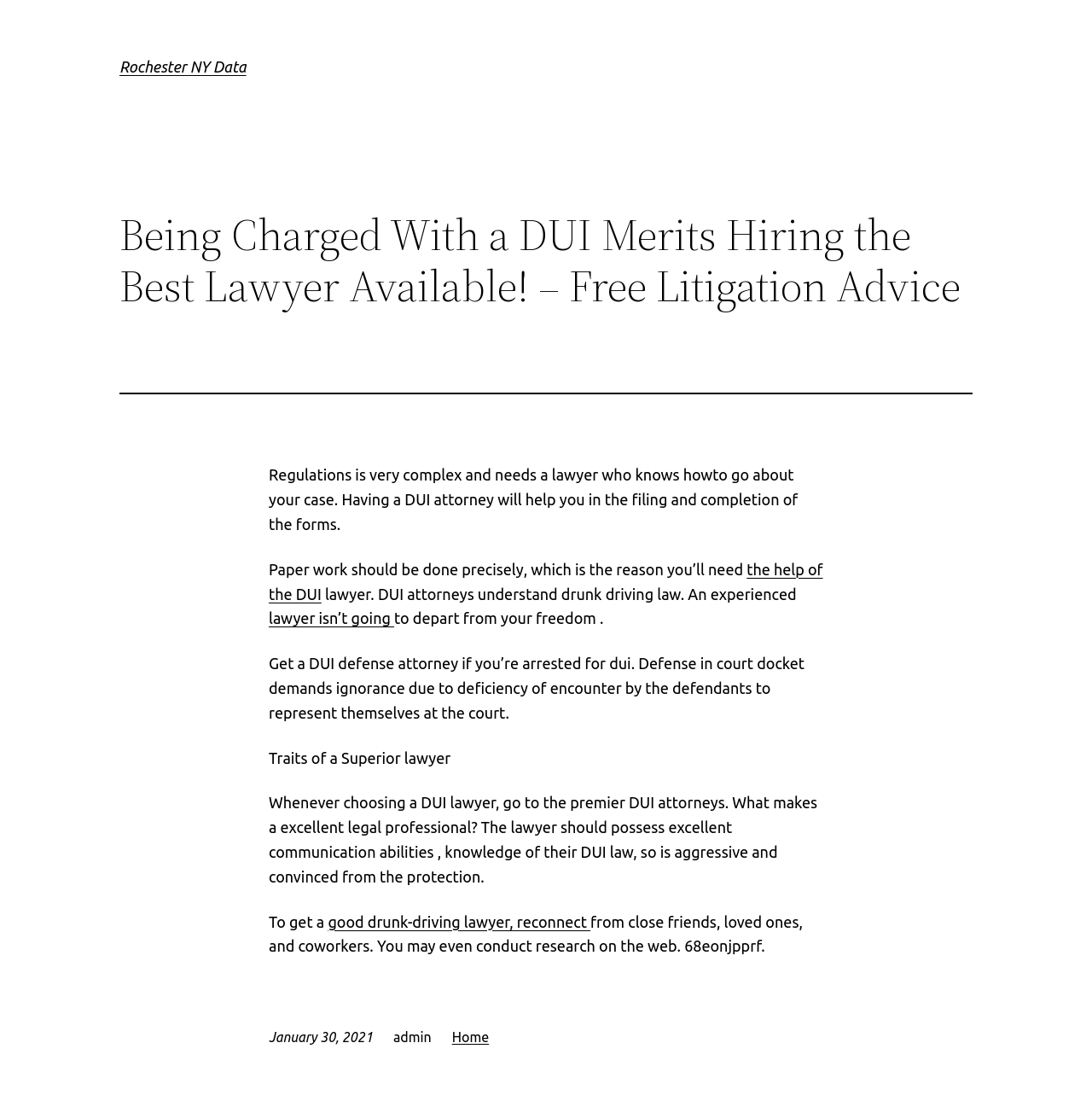Using the provided description: "Rochester NY Data", find the bounding box coordinates of the corresponding UI element. The output should be four float numbers between 0 and 1, in the format [left, top, right, bottom].

[0.109, 0.052, 0.225, 0.068]